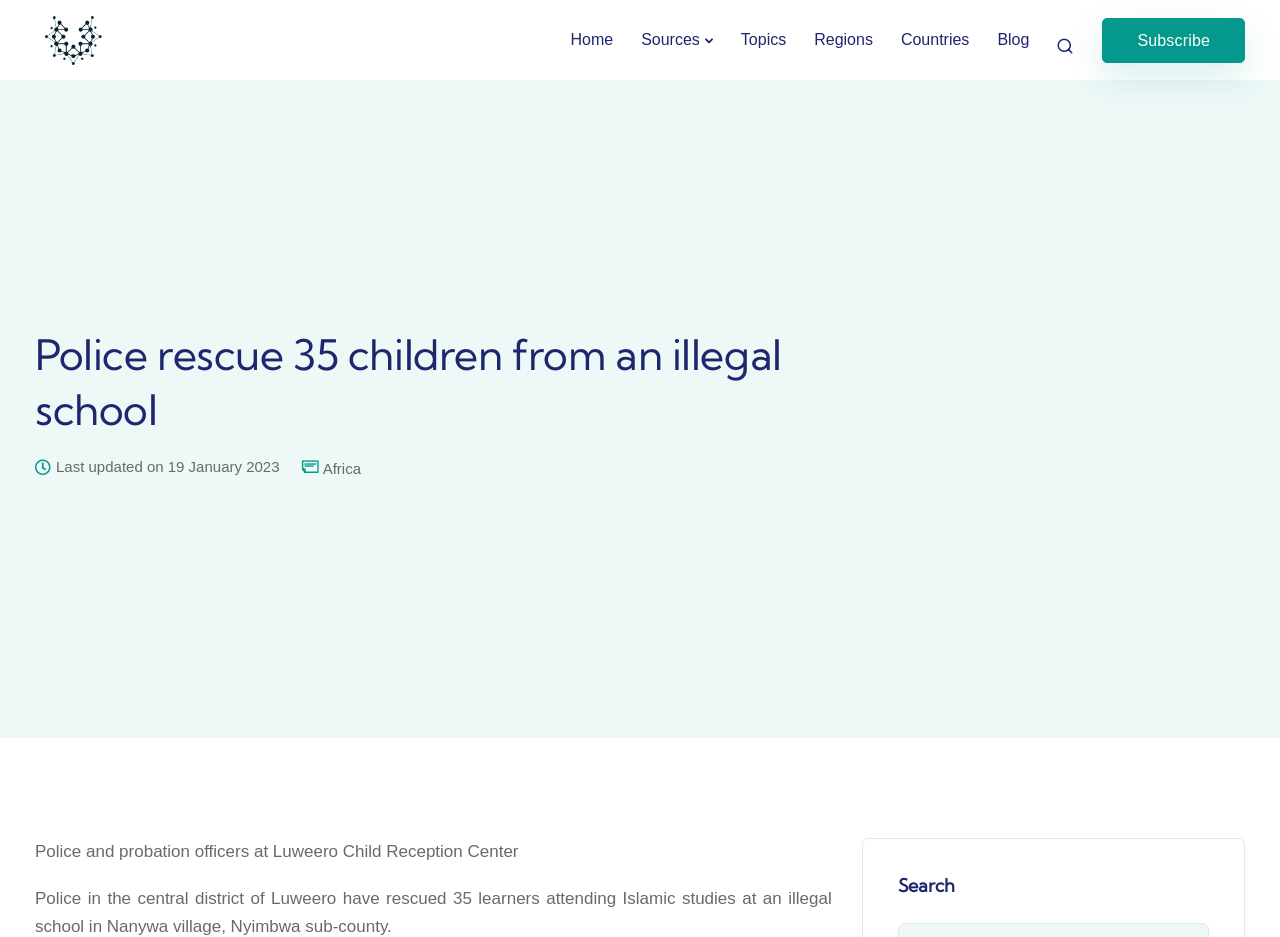Refer to the screenshot and give an in-depth answer to this question: What region is the article related to?

The region related to the article can be determined by looking at the link that appears below the main heading, which is labeled 'Africa'.